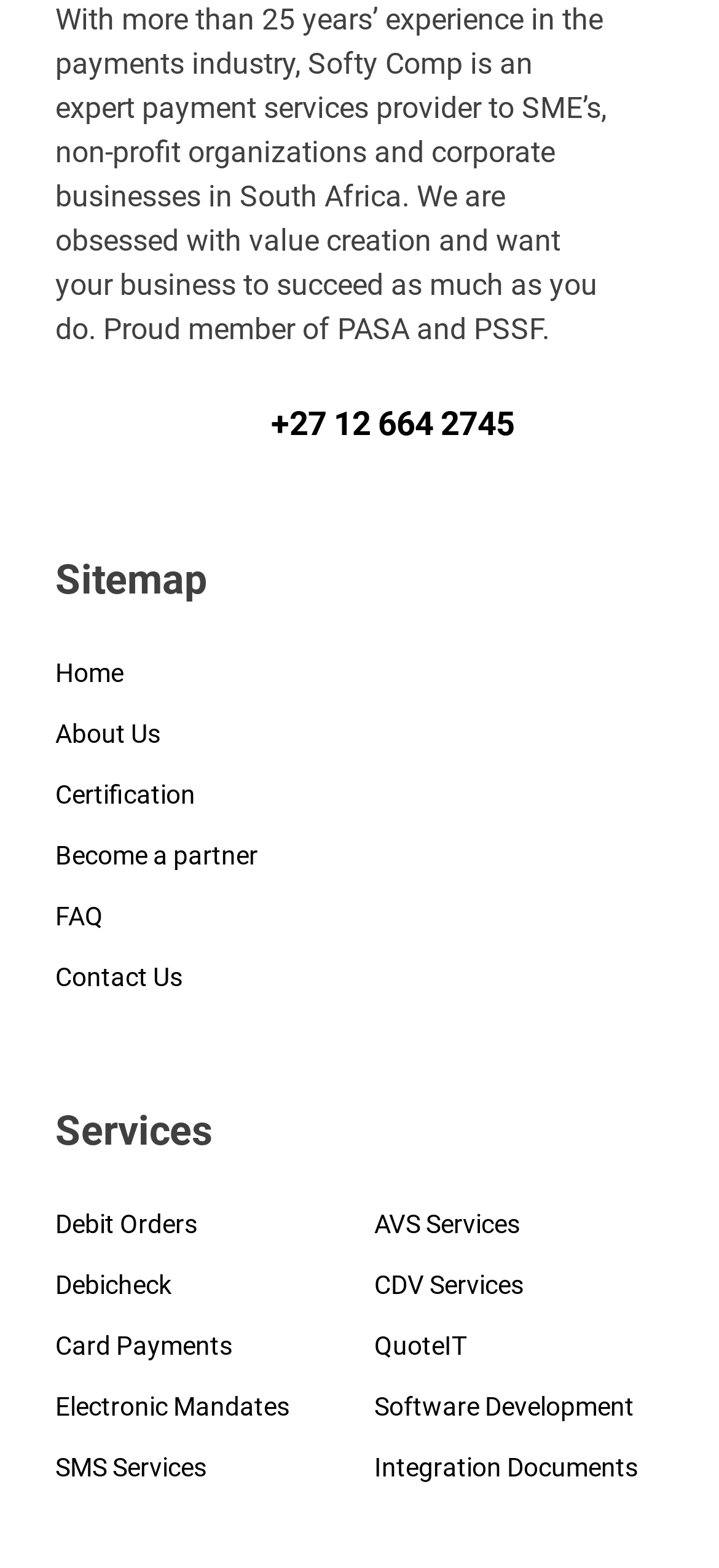Can you specify the bounding box coordinates for the region that should be clicked to fulfill this instruction: "Toggle navigation".

None